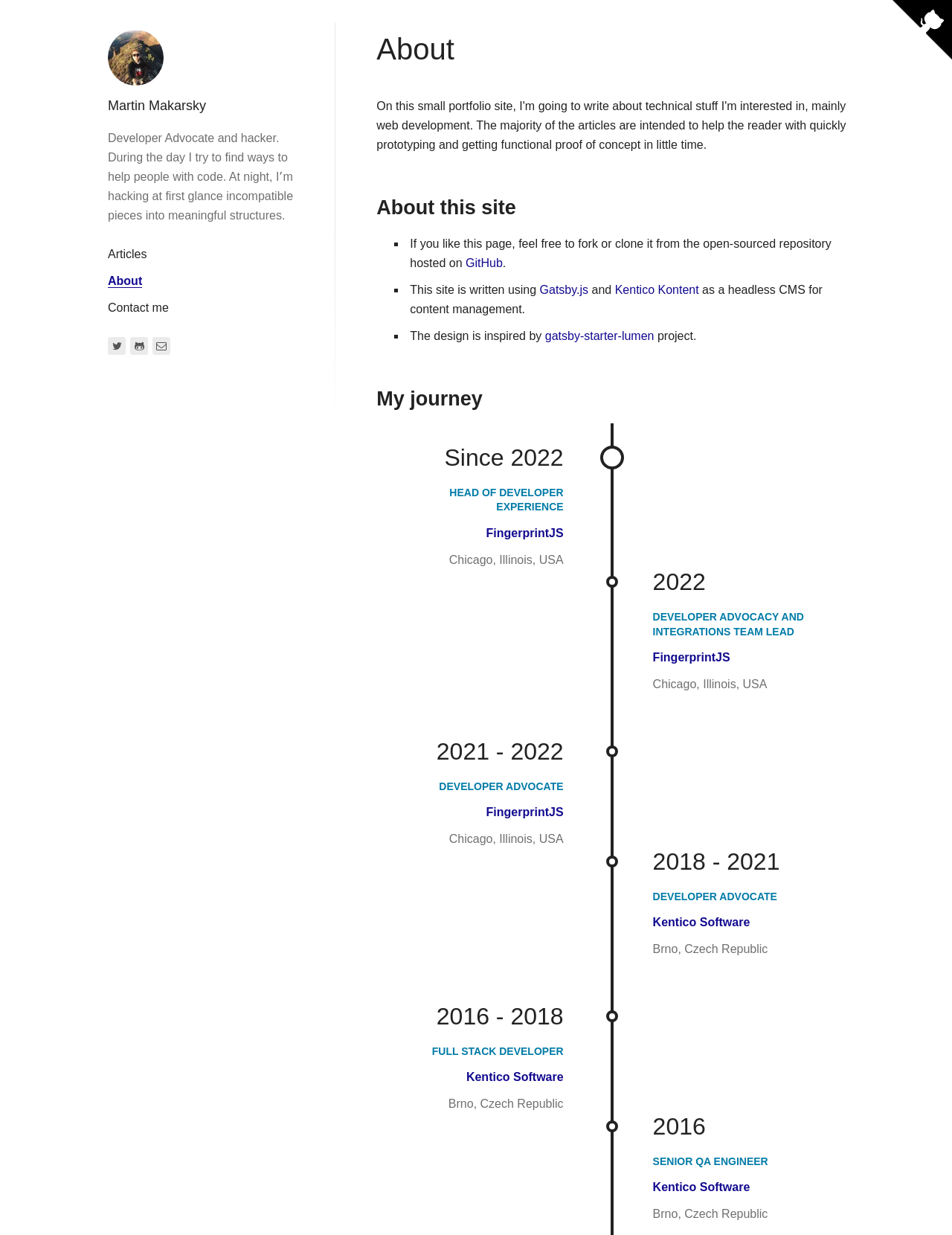Please find the bounding box coordinates of the element that you should click to achieve the following instruction: "Explore the author's GitHub repository". The coordinates should be presented as four float numbers between 0 and 1: [left, top, right, bottom].

[0.489, 0.208, 0.528, 0.218]